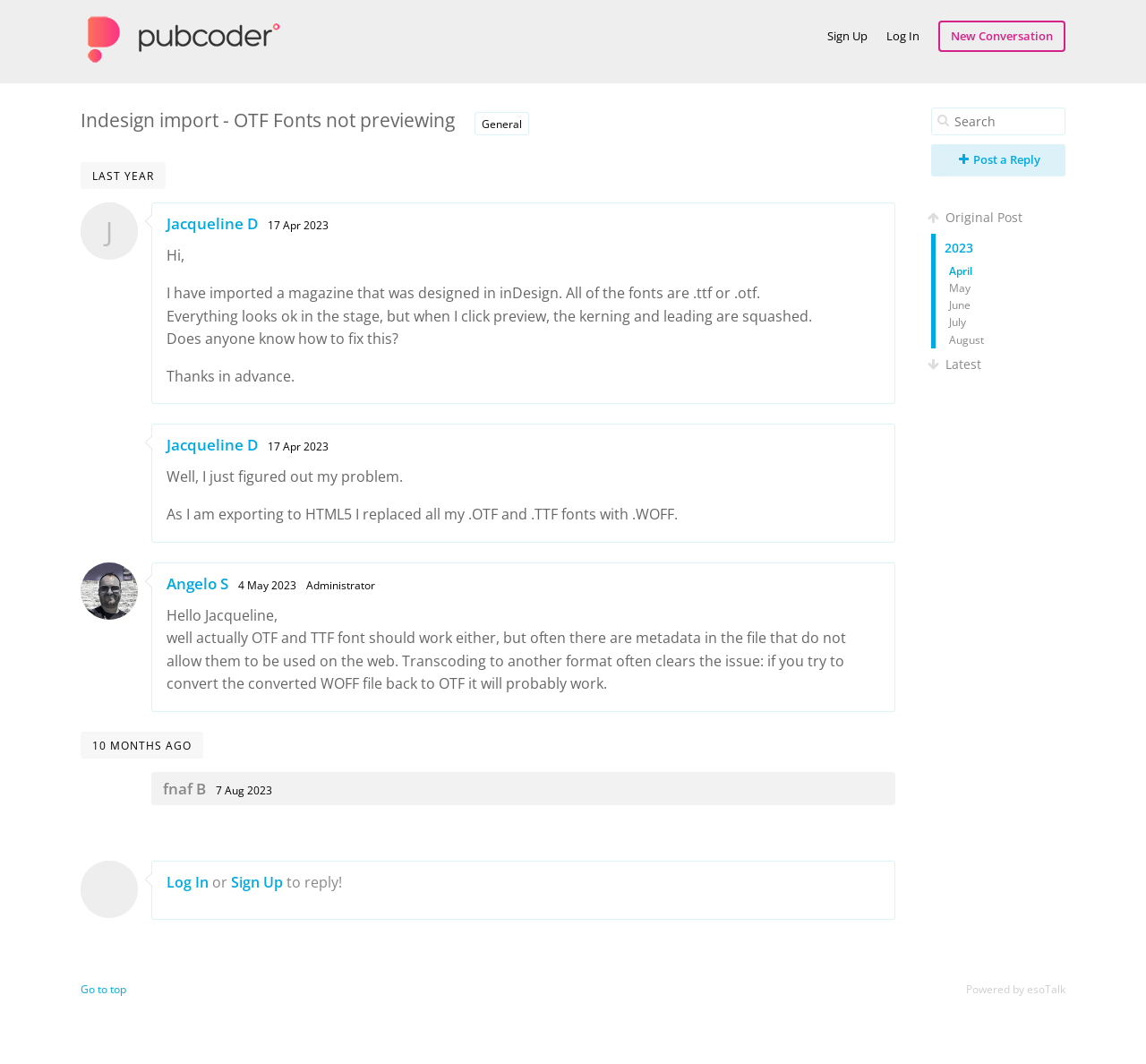Please provide a one-word or short phrase answer to the question:
How many replies are there to the original post?

4